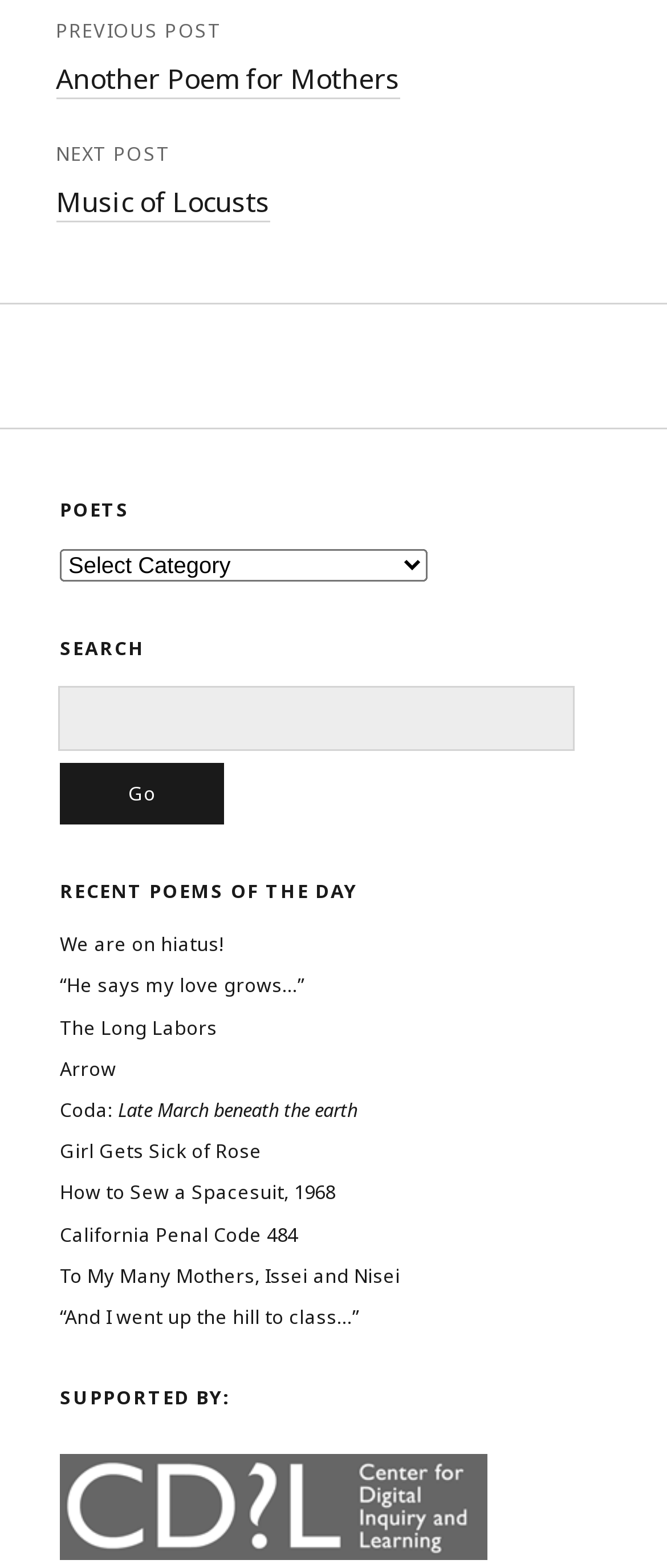Extract the bounding box coordinates of the UI element described by: "Arrow". The coordinates should include four float numbers ranging from 0 to 1, e.g., [left, top, right, bottom].

[0.09, 0.673, 0.174, 0.69]